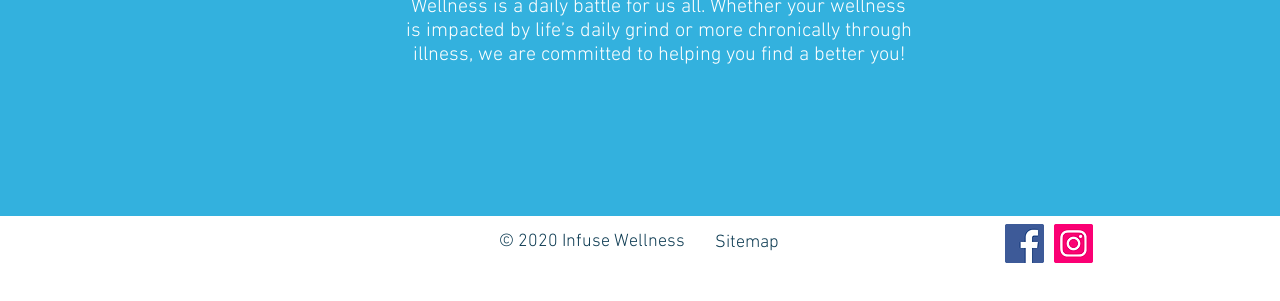Provide a brief response in the form of a single word or phrase:
What is the purpose of the 'Sitemap' link?

To navigate the website